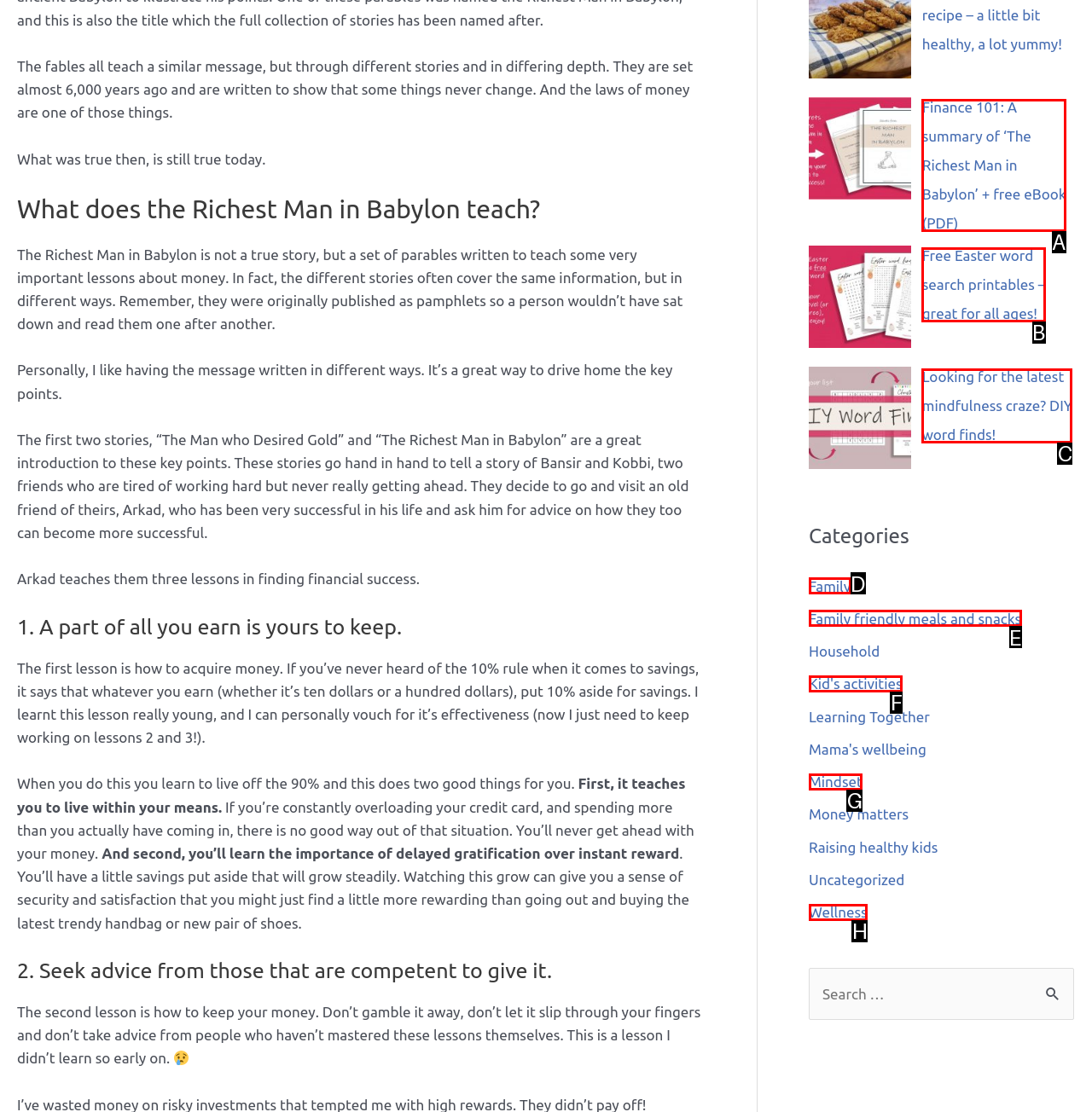Point out which UI element to click to complete this task: Click the 'Finance 101: A summary of ‘The Richest Man in Babylon’ + free eBook (PDF)' link
Answer with the letter corresponding to the right option from the available choices.

A